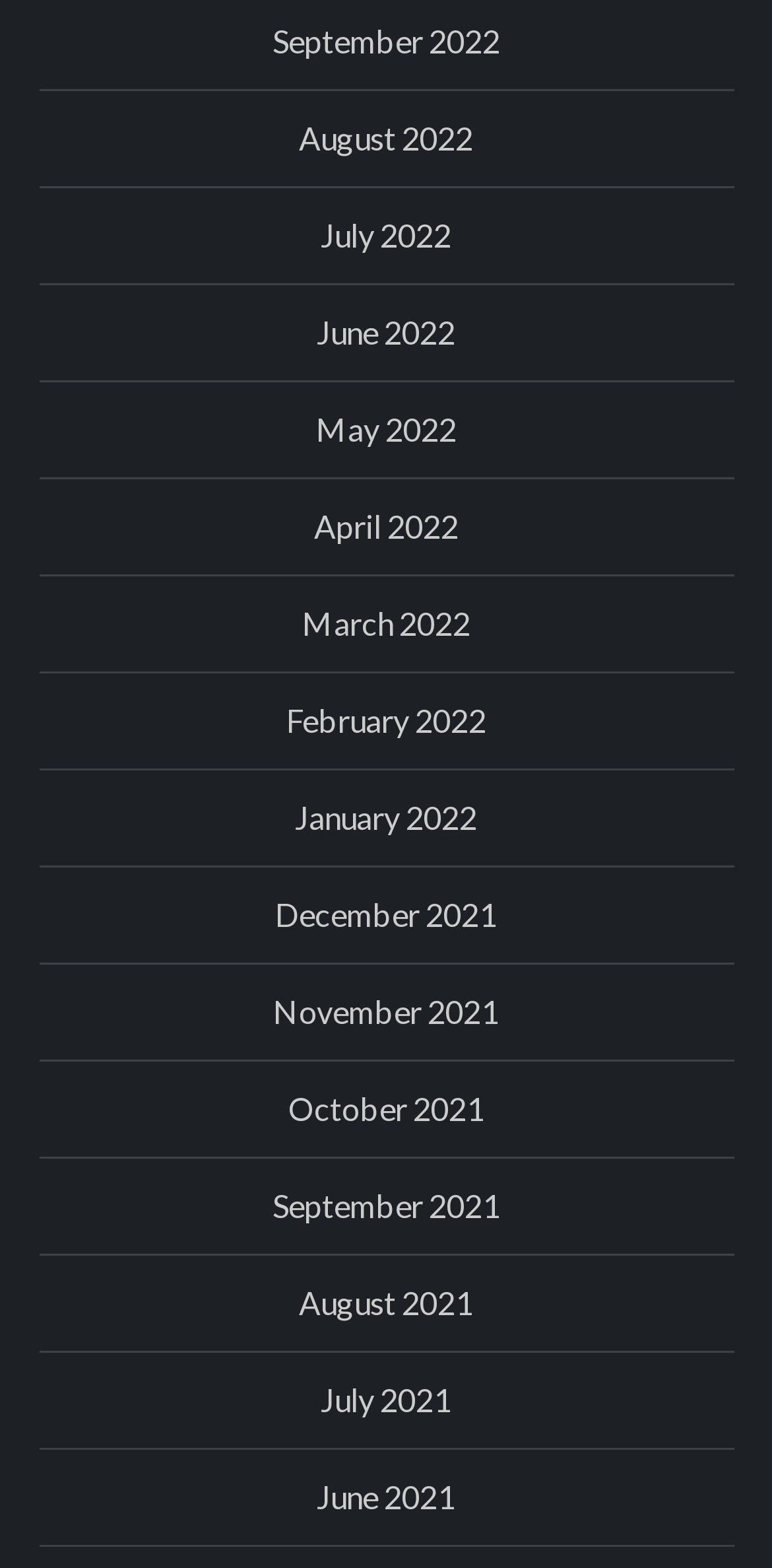What is the earliest month listed?
Using the image, elaborate on the answer with as much detail as possible.

I looked at the list of links and found that the earliest month listed is June 2021, which is at the bottom of the list.